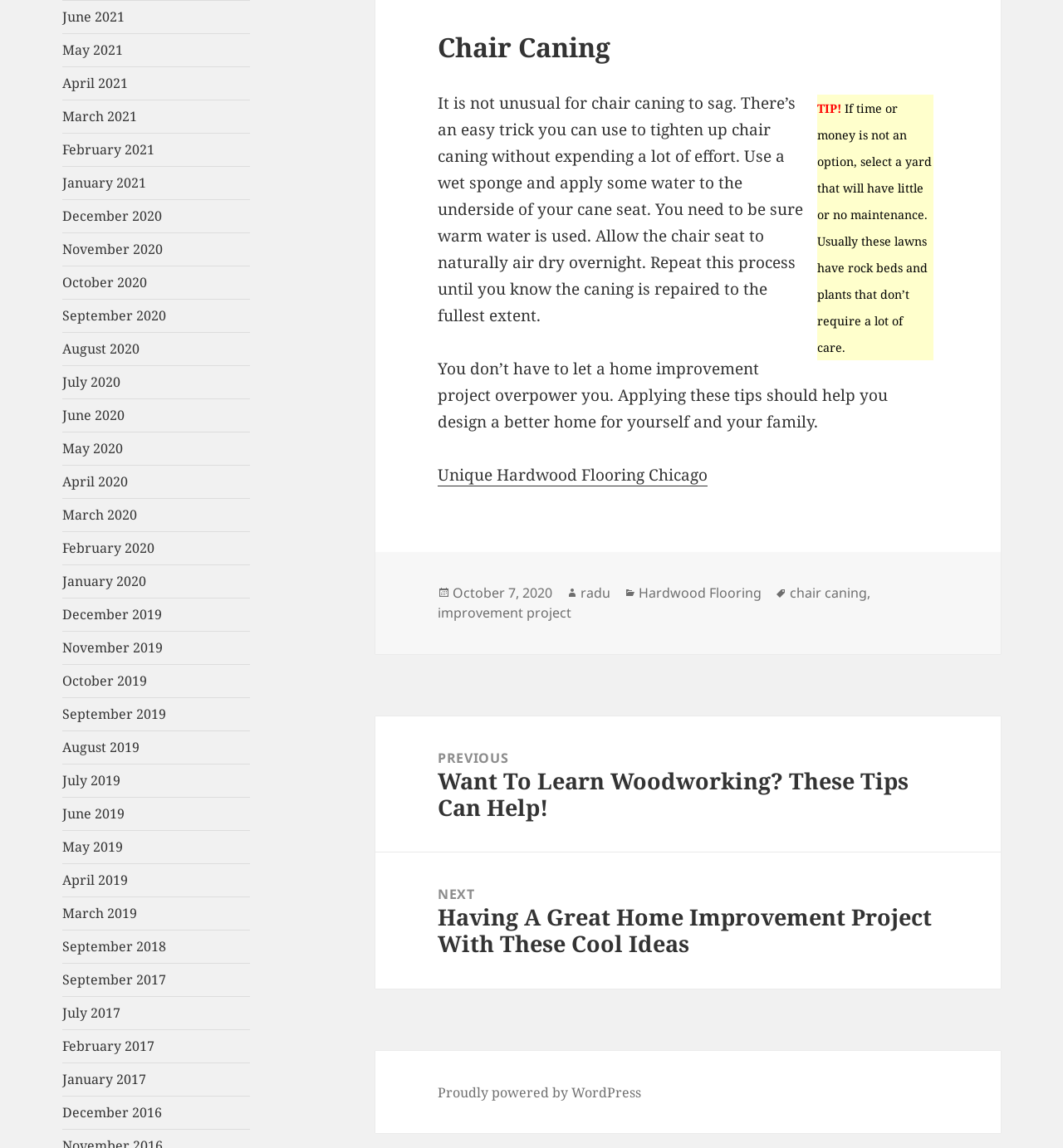Please identify the bounding box coordinates of the area I need to click to accomplish the following instruction: "Visit the 'Unique Hardwood Flooring Chicago' page".

[0.412, 0.404, 0.666, 0.424]